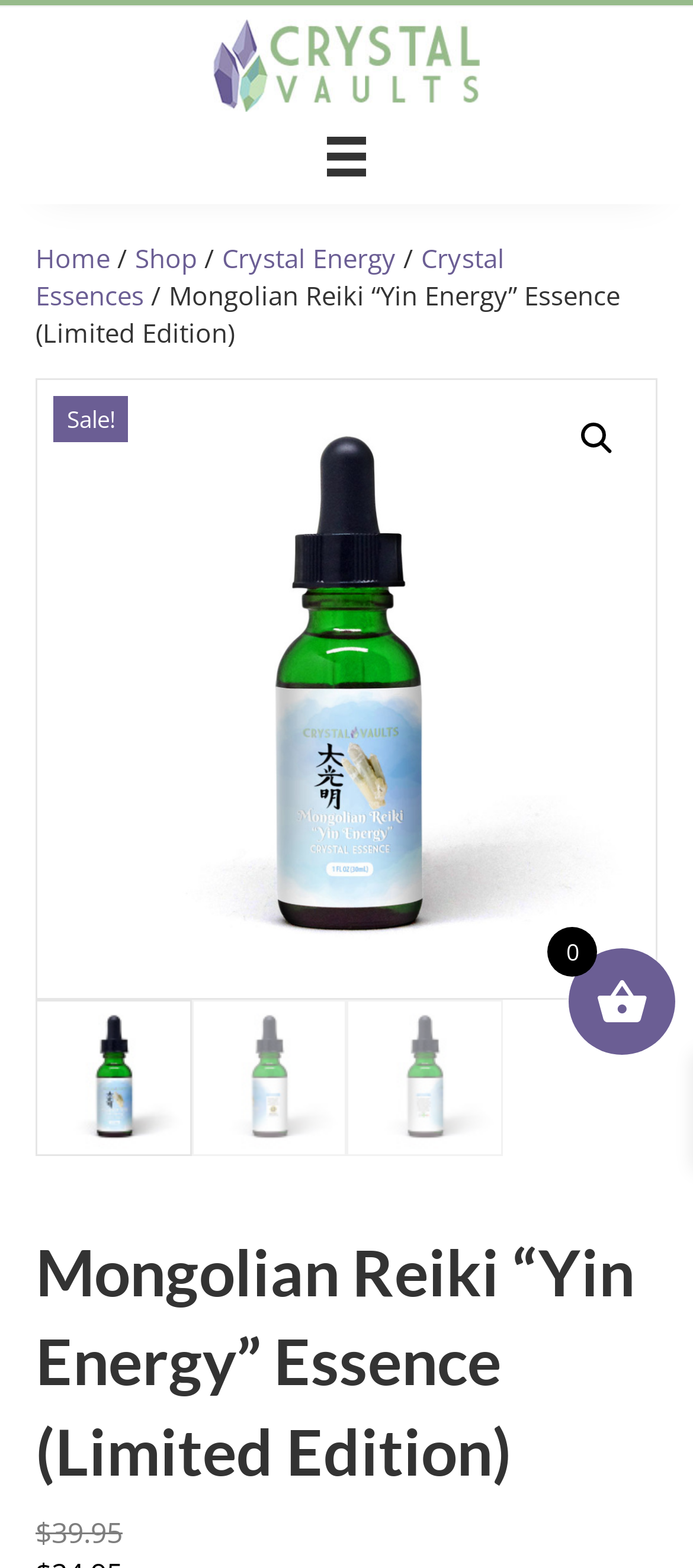Locate the bounding box coordinates of the element I should click to achieve the following instruction: "View product details".

[0.051, 0.782, 0.949, 0.954]